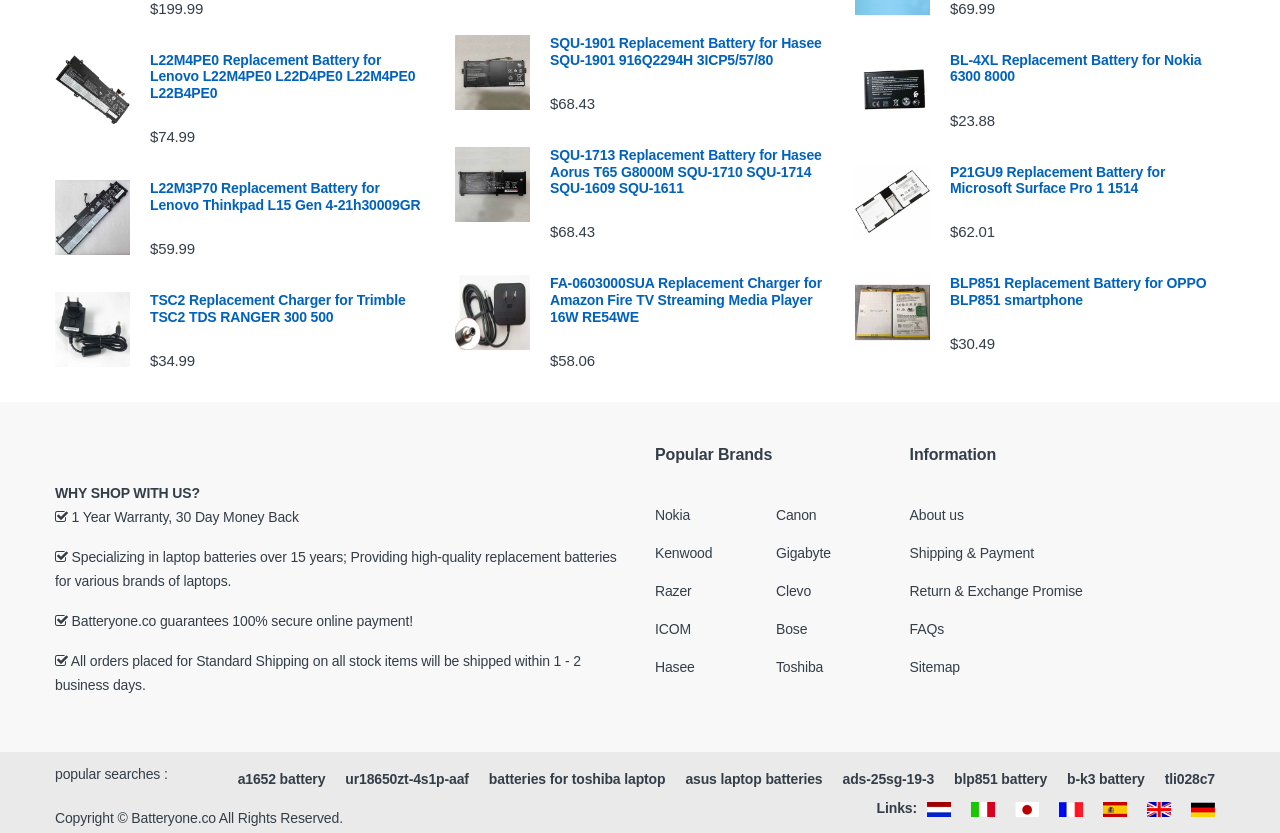Locate the bounding box coordinates of the element I should click to achieve the following instruction: "Visit the leistung-akku.com website".

[0.923, 0.957, 0.957, 0.987]